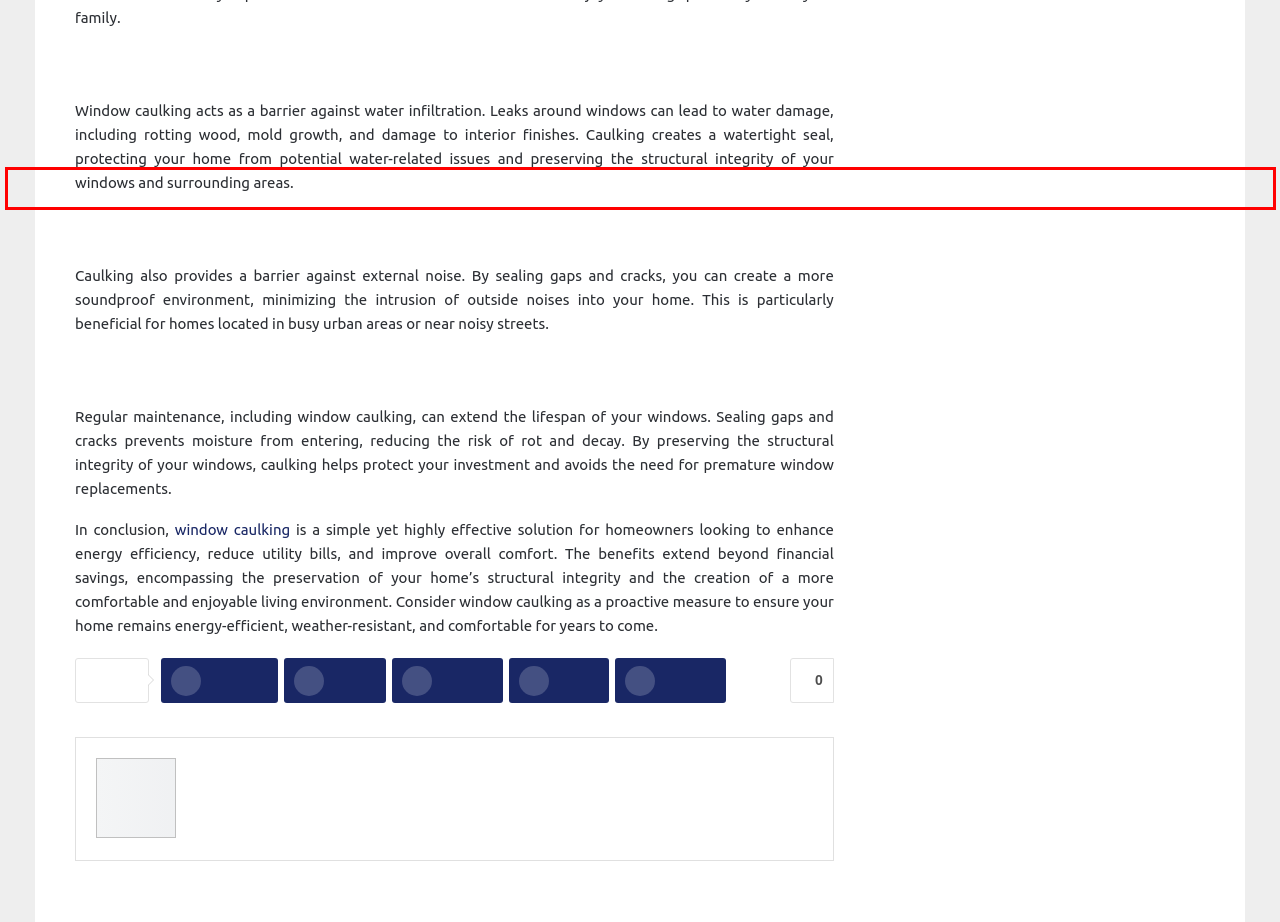Locate the red bounding box in the provided webpage screenshot and use OCR to determine the text content inside it.

Regular maintenance, including window caulking, can extend the lifespan of your windows. Sealing gaps and cracks prevents moisture from entering, reducing the risk of rot and decay. By preserving the structural integrity of your windows, caulking helps protect your investment and avoids the need for premature window replacements.